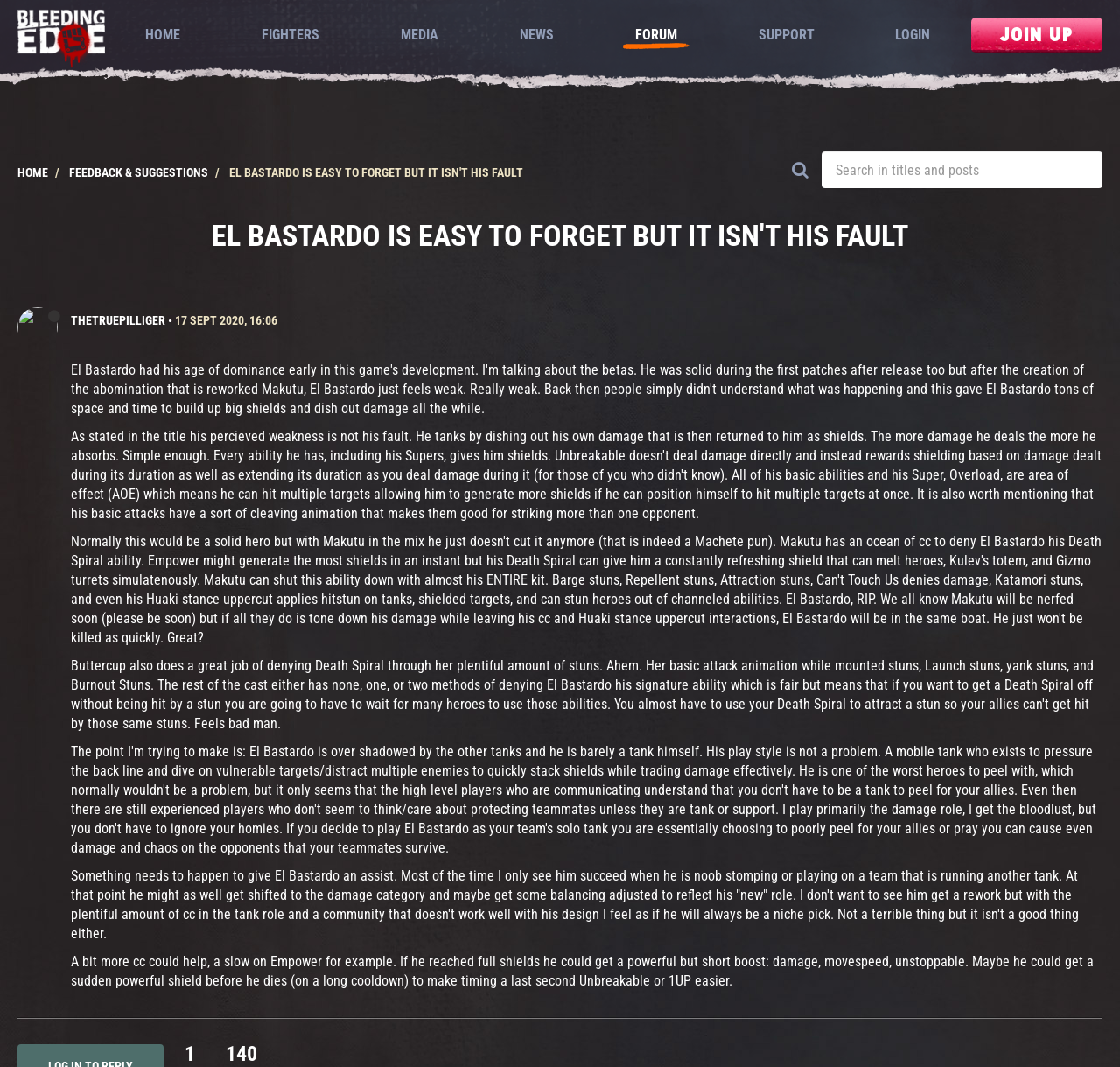Please find the bounding box coordinates of the section that needs to be clicked to achieve this instruction: "Click on the 'Bleeding Edge' link".

[0.016, 0.009, 0.094, 0.065]